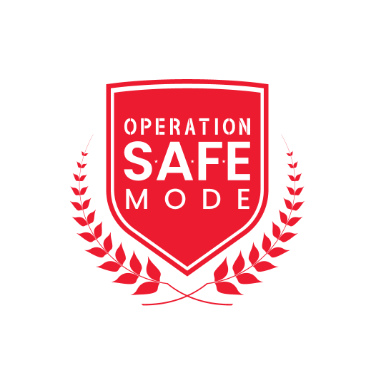What is the purpose of the 'Operation SAFE Mode' initiative?
Please answer the question with as much detail as possible using the screenshot.

The 'Operation SAFE Mode' initiative, represented by the logo, is a humanitarian effort by the Digicel Foundation to provide essential support during the COVID-19 pandemic, reflecting their commitment to community care and enhancement within Jamaica.